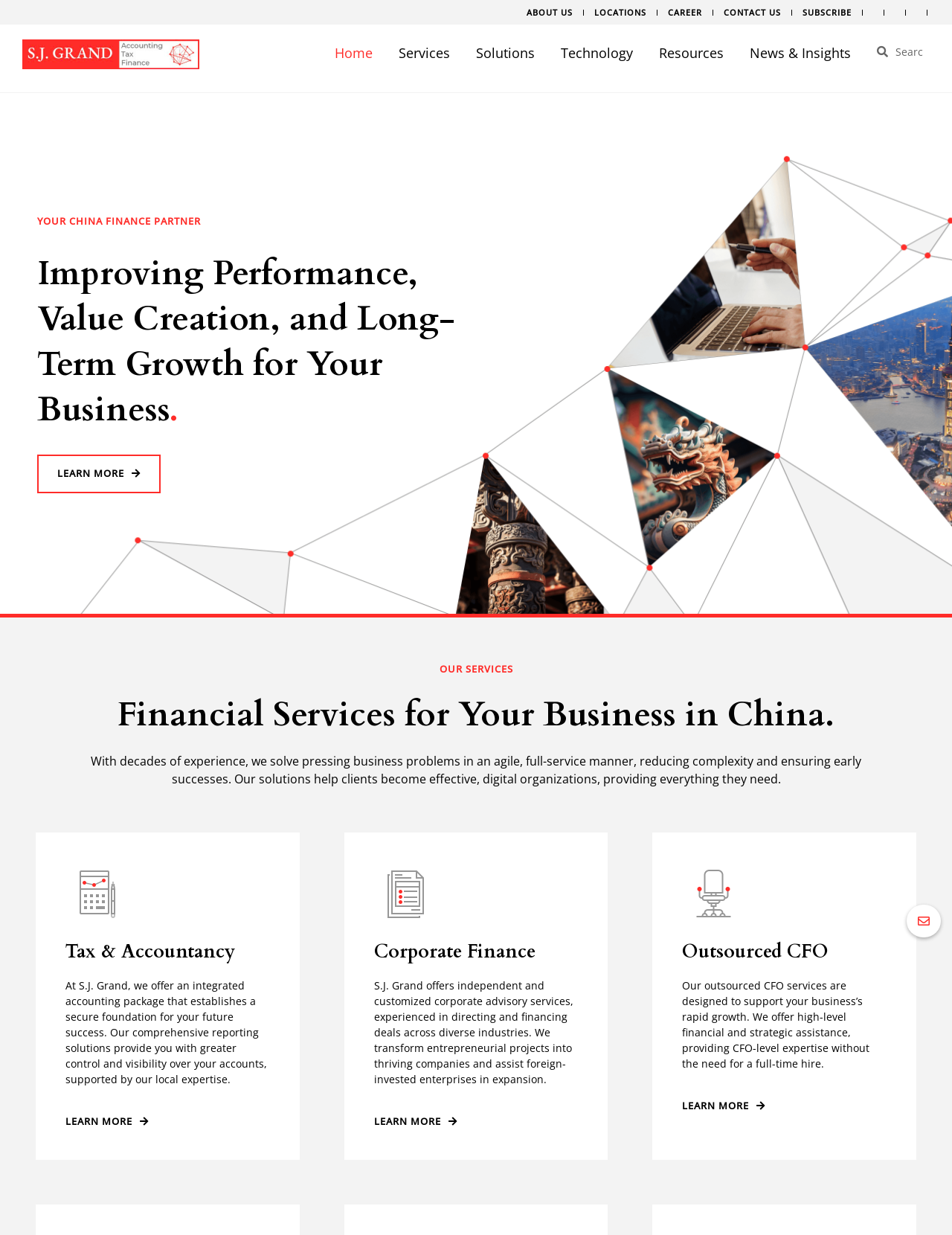Use the information in the screenshot to answer the question comprehensively: What is the company's expertise in?

The static text 'YOUR CHINA FINANCE PARTNER' and the descriptions of the company's services suggest that the company has expertise in China finance and provides services to businesses operating in China.